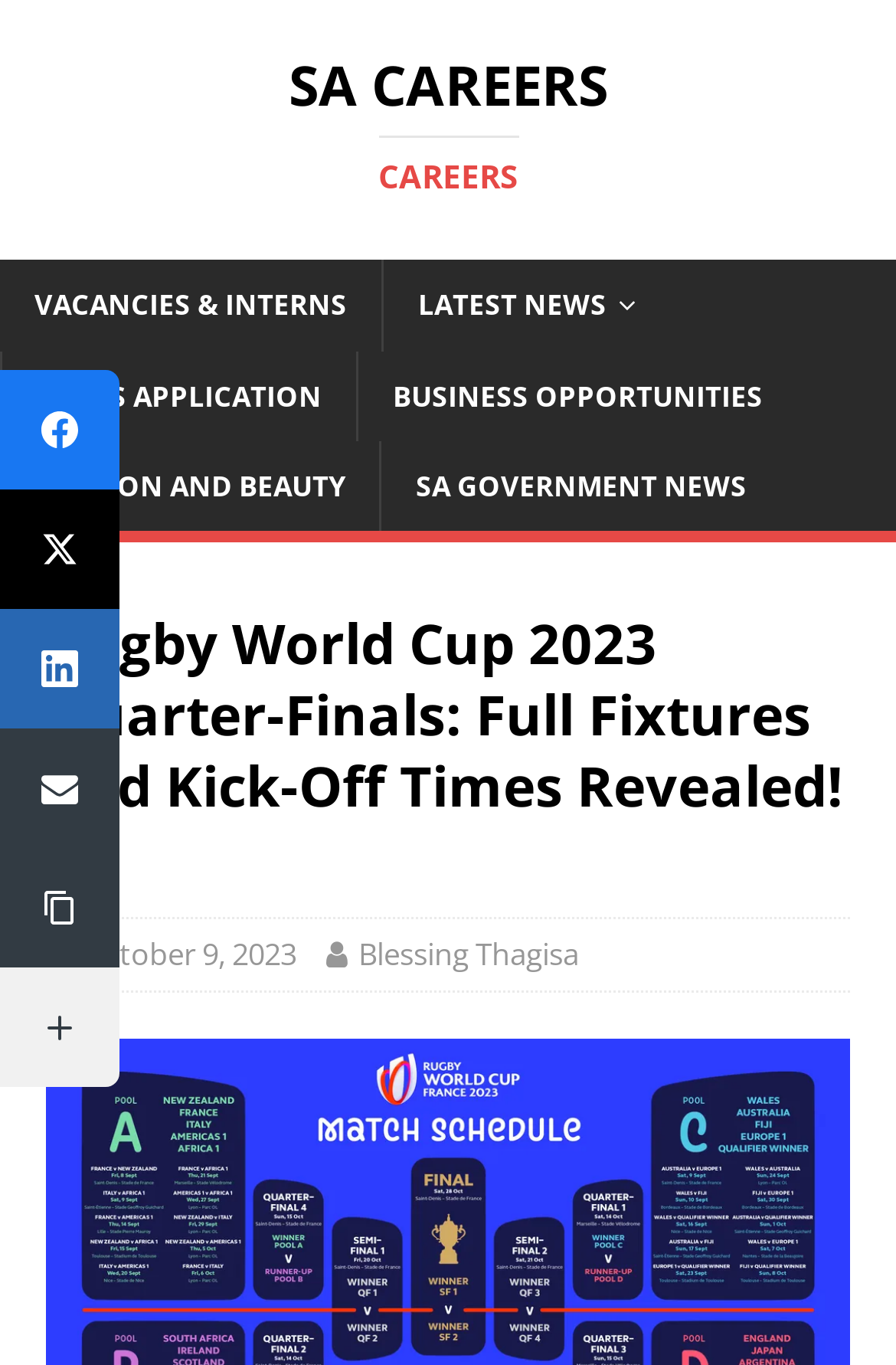Identify the bounding box coordinates for the element that needs to be clicked to fulfill this instruction: "visit twitter". Provide the coordinates in the format of four float numbers between 0 and 1: [left, top, right, bottom].

None